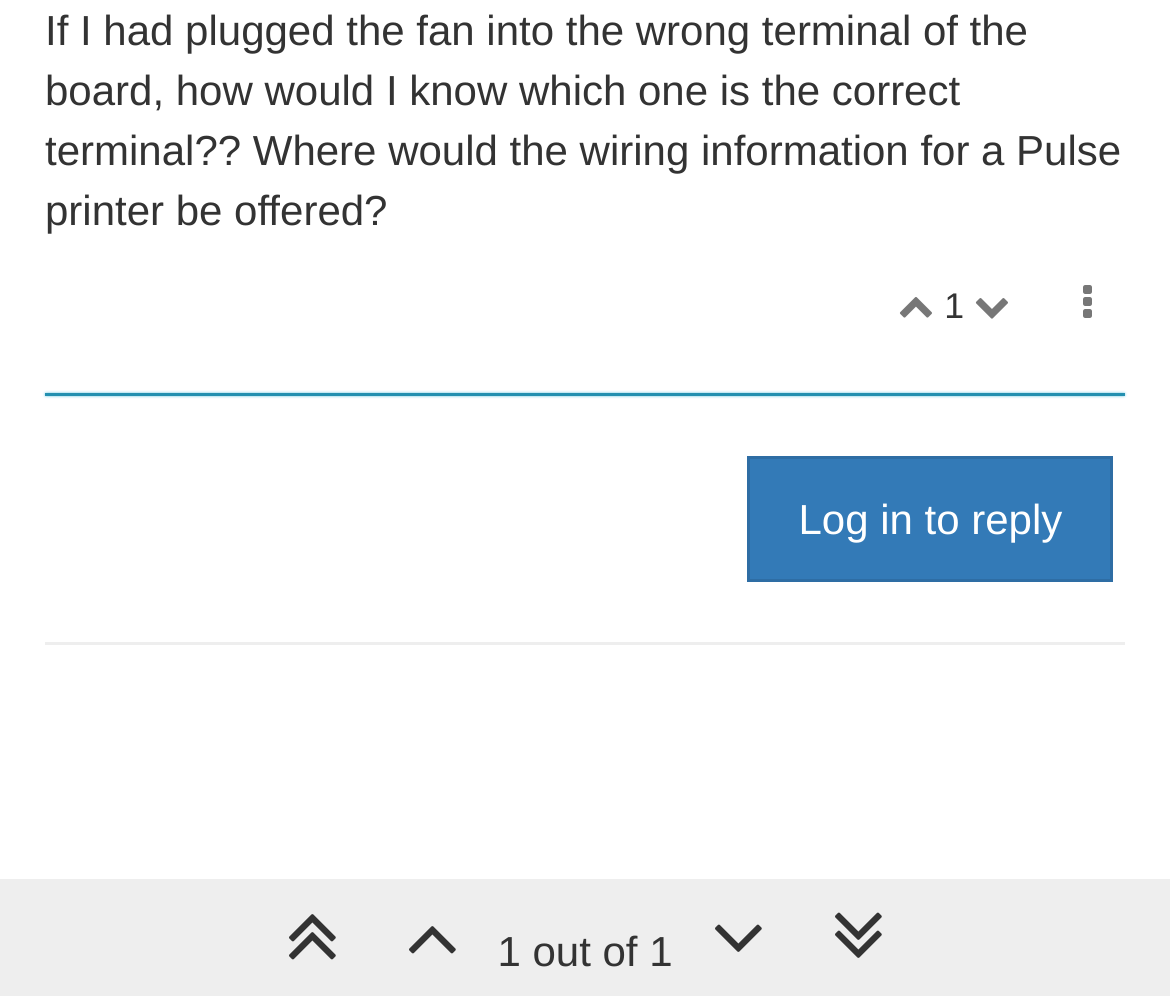Given the description "parent_node: 1", provide the bounding box coordinates of the corresponding UI element.

[0.833, 0.287, 0.872, 0.329]